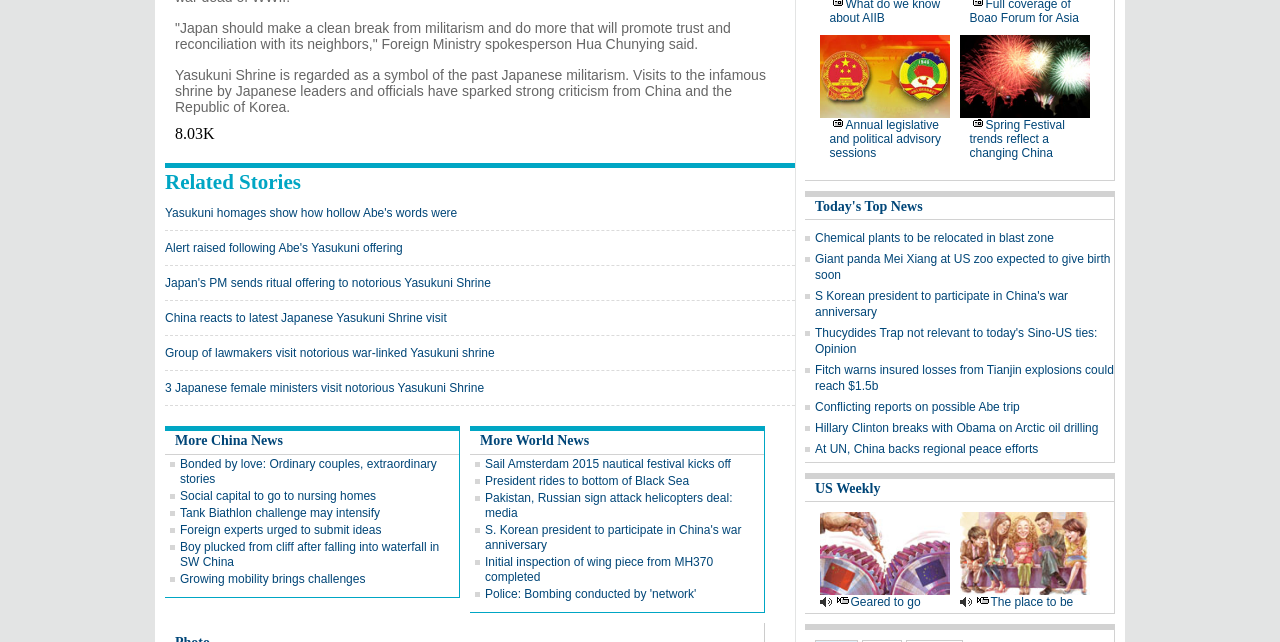Please determine the bounding box coordinates for the element that should be clicked to follow these instructions: "Check today's top news".

[0.629, 0.307, 0.87, 0.343]